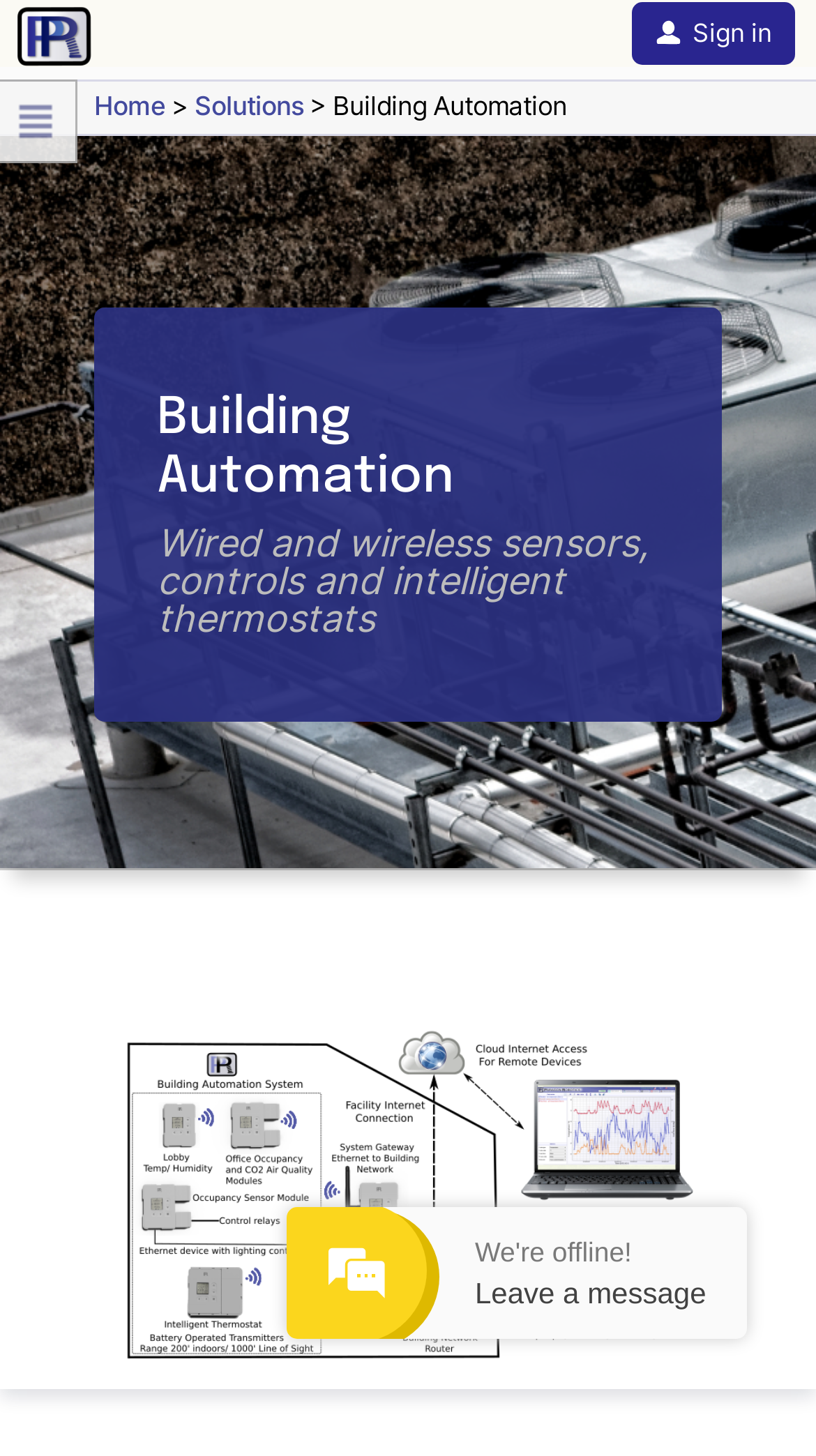Could you find the bounding box coordinates of the clickable area to complete this instruction: "Sign in to the server"?

[0.774, 0.001, 0.974, 0.045]